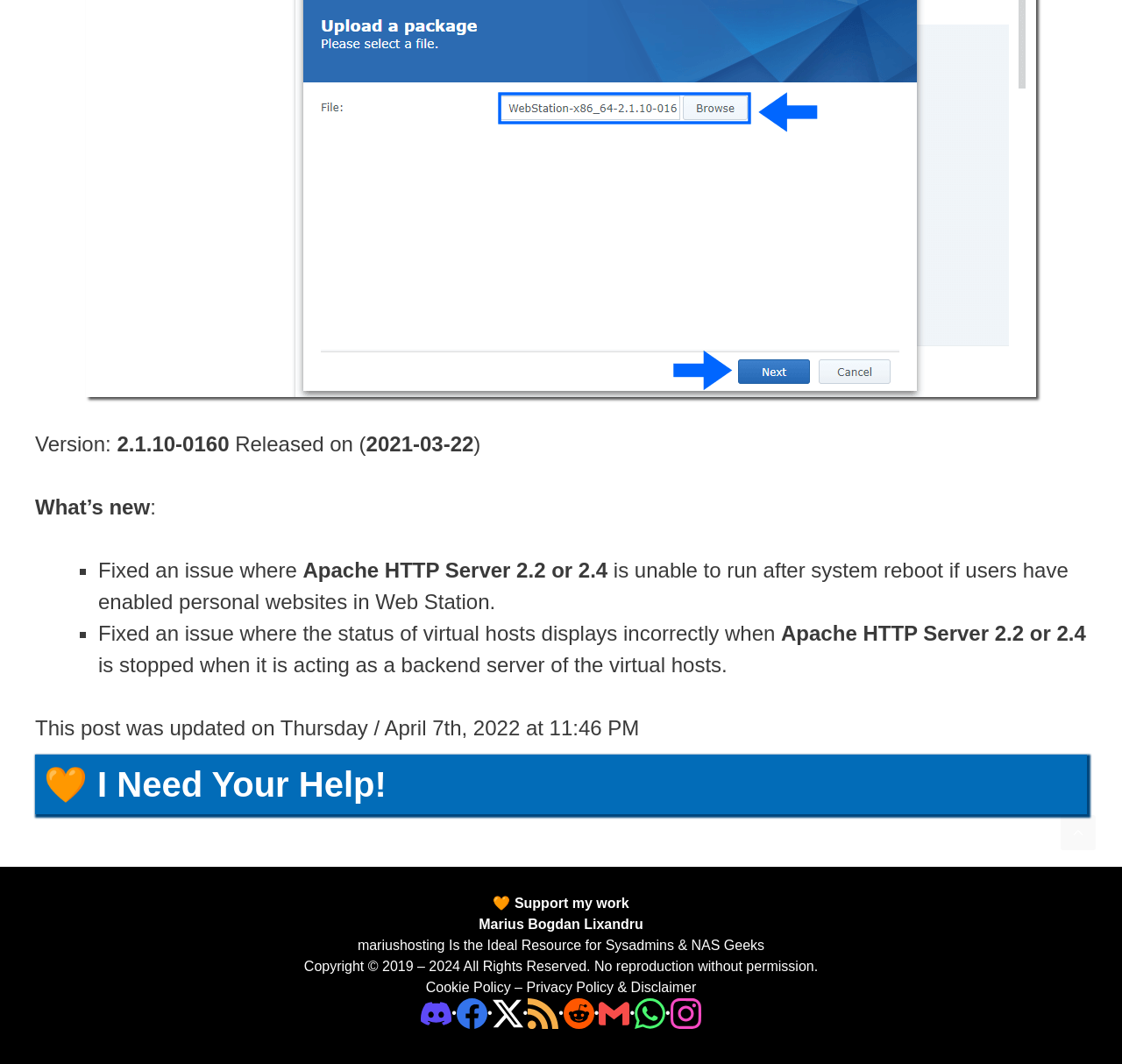What is the version released on?
Give a single word or phrase answer based on the content of the image.

2021-03-22